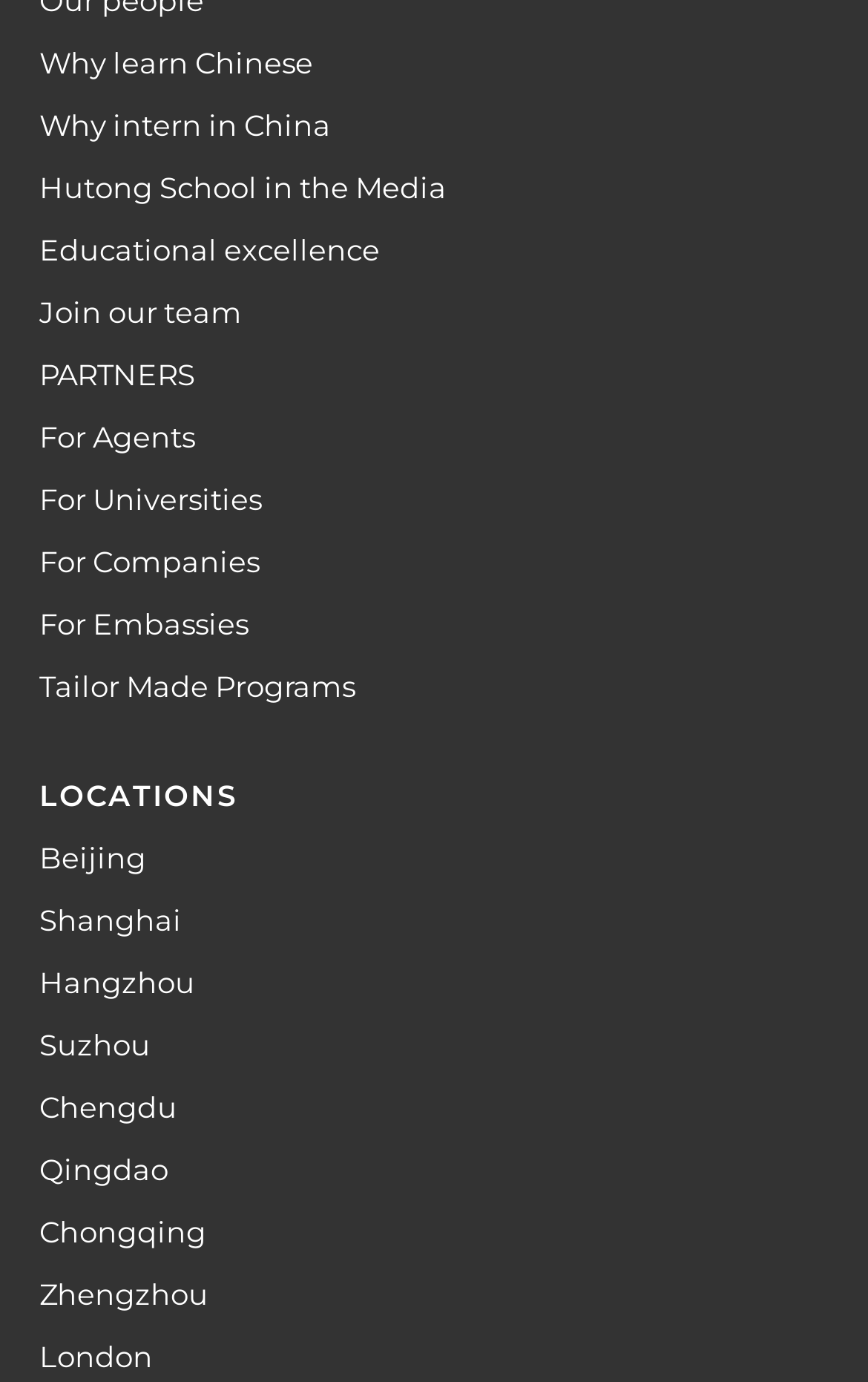Please give a succinct answer using a single word or phrase:
How many links are under 'LOCATIONS'?

9